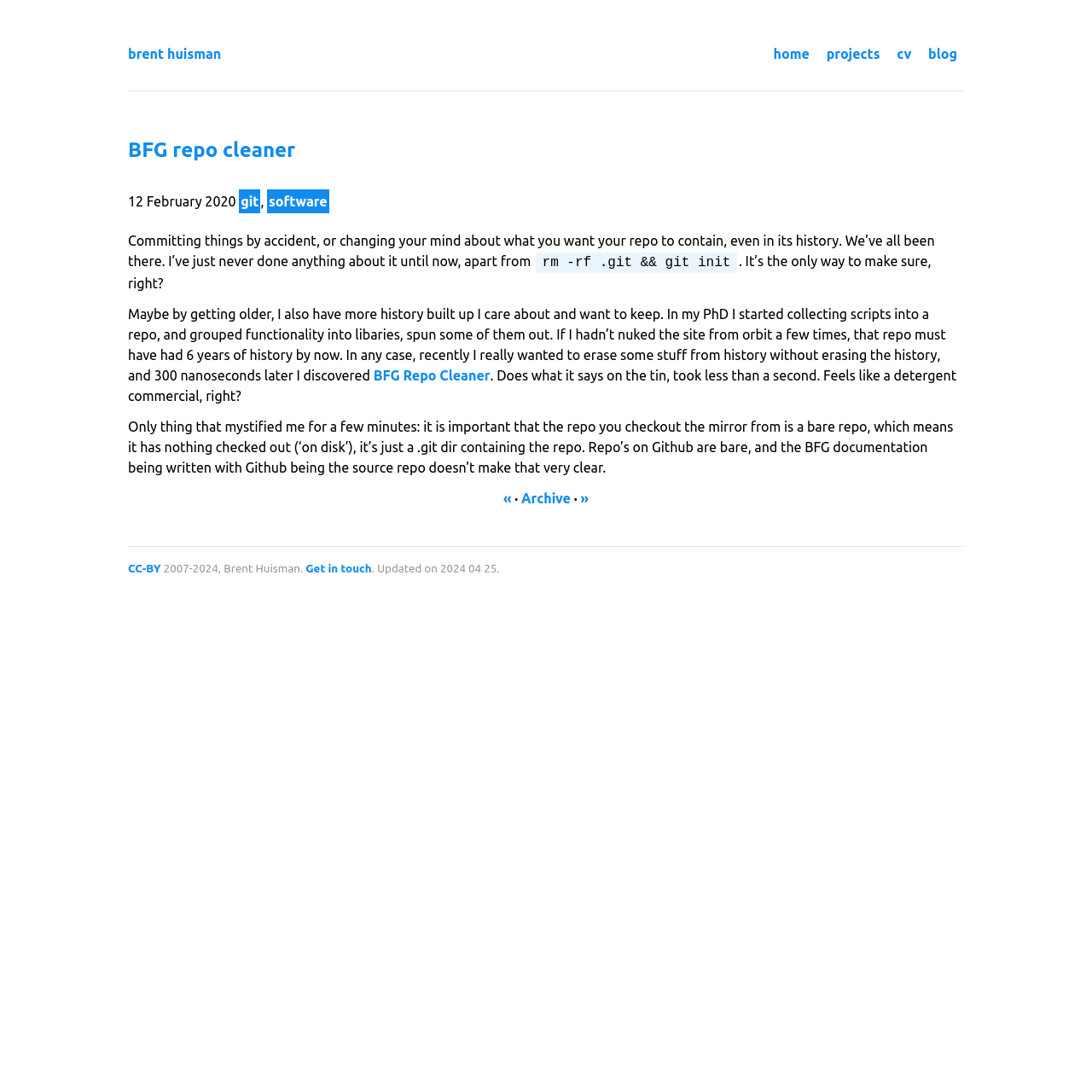Provide a brief response to the question below using a single word or phrase: 
What is the purpose of the BFG repo cleaner tool?

Erasing stuff from history